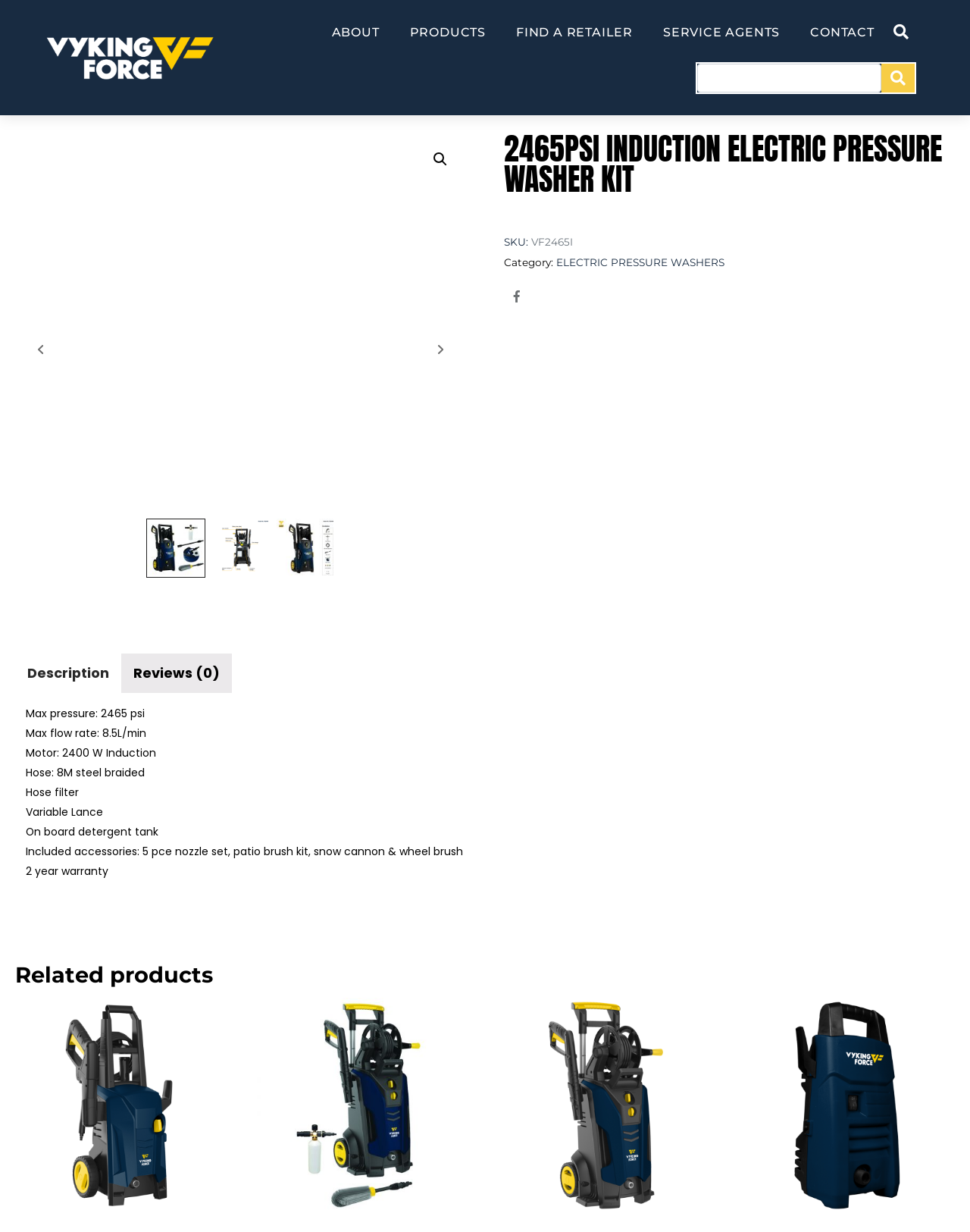Please identify the bounding box coordinates of where to click in order to follow the instruction: "Click on ELECTRIC PRESSURE WASHERS category".

[0.573, 0.208, 0.747, 0.218]